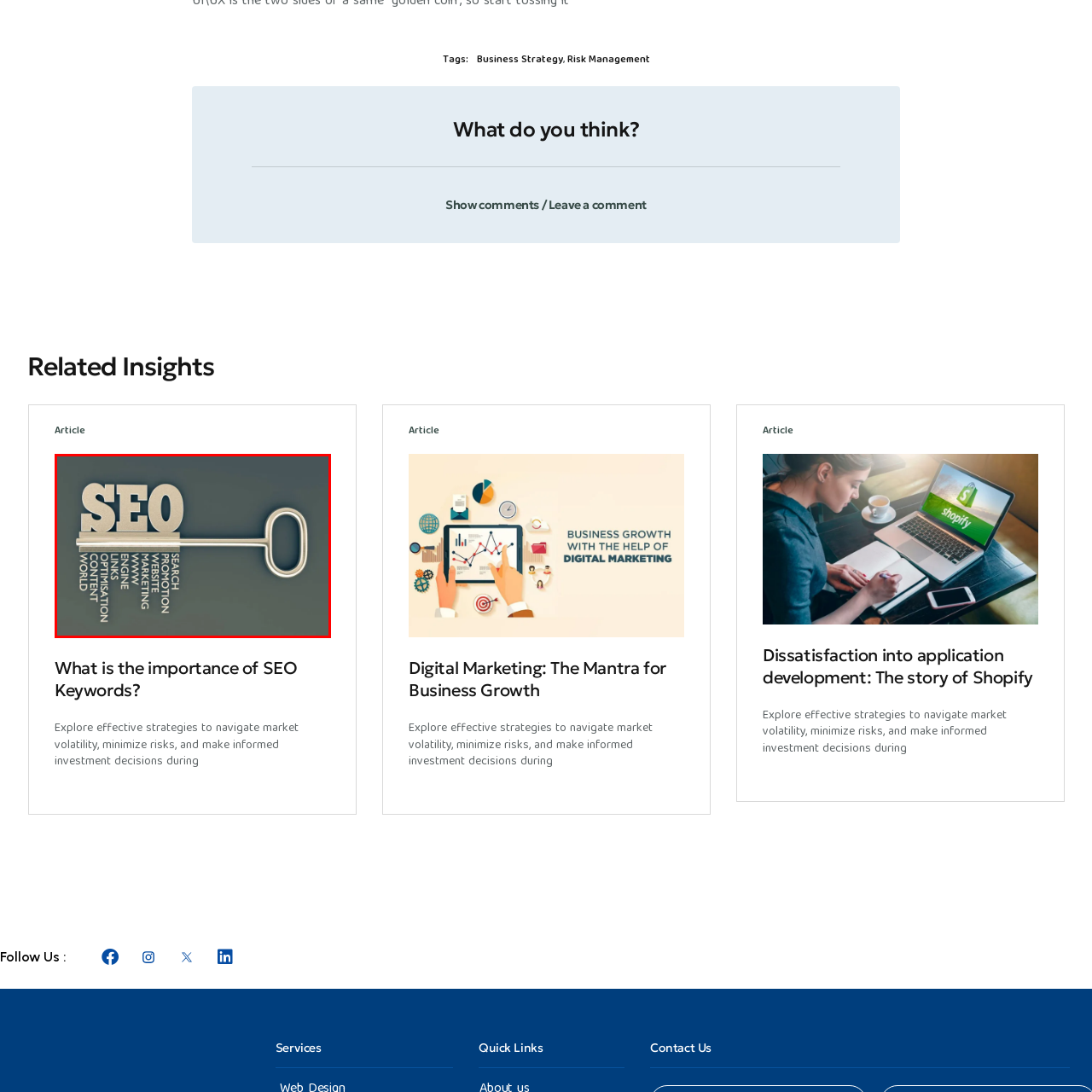What does the overall aesthetic convey?
Look at the image framed by the red bounding box and provide an in-depth response.

The overall aesthetic of the image conveys a sense of innovation and the critical nature of SEO in navigating the digital marketing world, highlighting its importance in achieving online success.